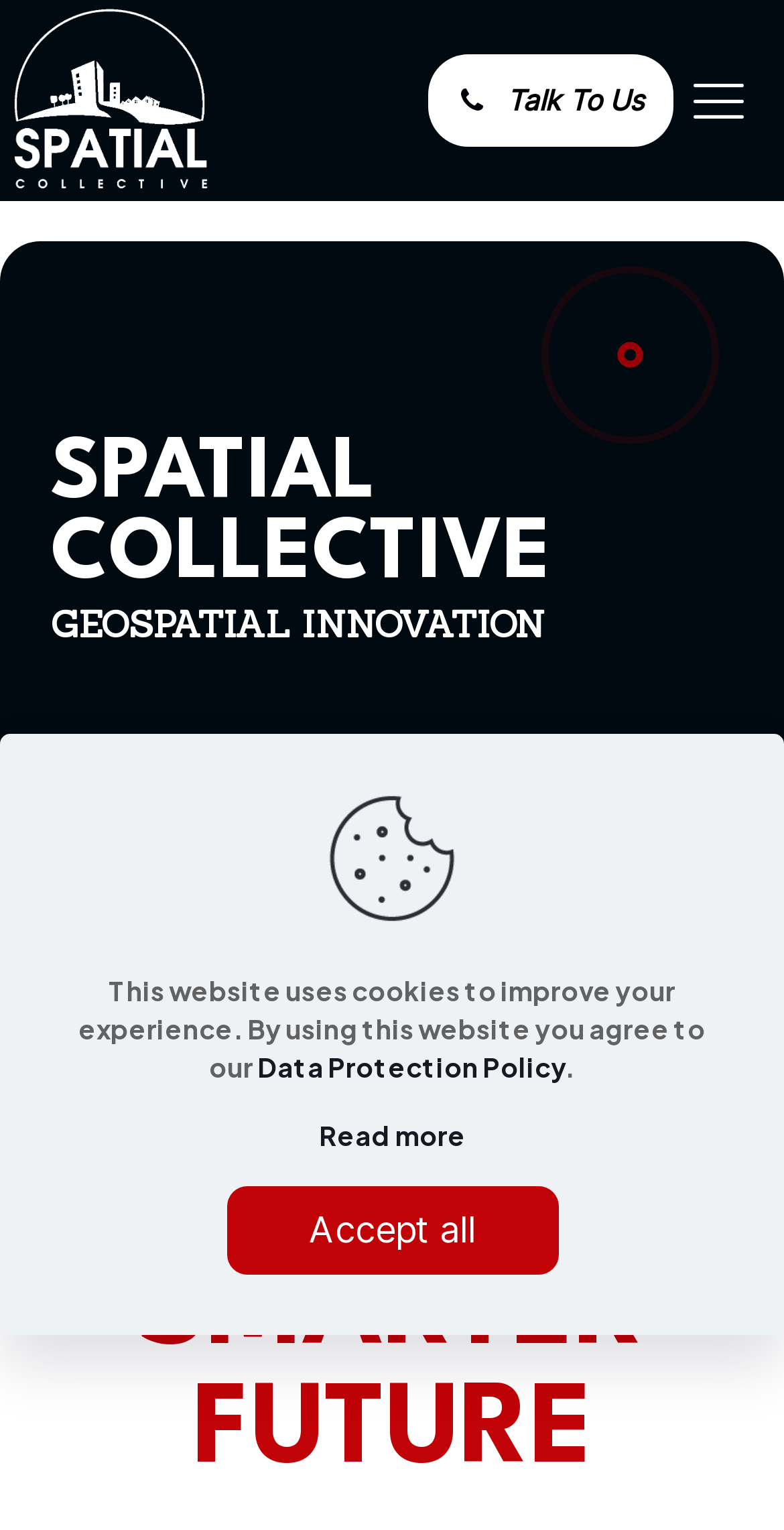Describe in detail what you see on the webpage.

The webpage is titled "Spatial Collective" and features a white logo landscape image at the top left corner. Below the logo, there are two links: "Talk To Us" and an empty link. The empty link contains an image, three headings, and another heading below them. The headings read "SPATIAL", "COLLECTIVE", "GEOSPATIAL INNOVATION", and "GEOSPATIAL SOLUTIONS FOR A SMARTER FUTURE", respectively. The last heading is positioned at the bottom right of the page.

To the right of the logo, there is a "Home" image. Below the "Home" image, there is a paragraph of text stating that the website uses cookies to improve the user's experience and that by using the website, the user agrees to their Data Protection Policy, which is linked. Below this text, there is a "Read more" link and an "Accept all" button.

There are a total of 5 links, 4 images, and 5 headings on the webpage. The elements are arranged in a clean and organized manner, with clear headings and concise text.